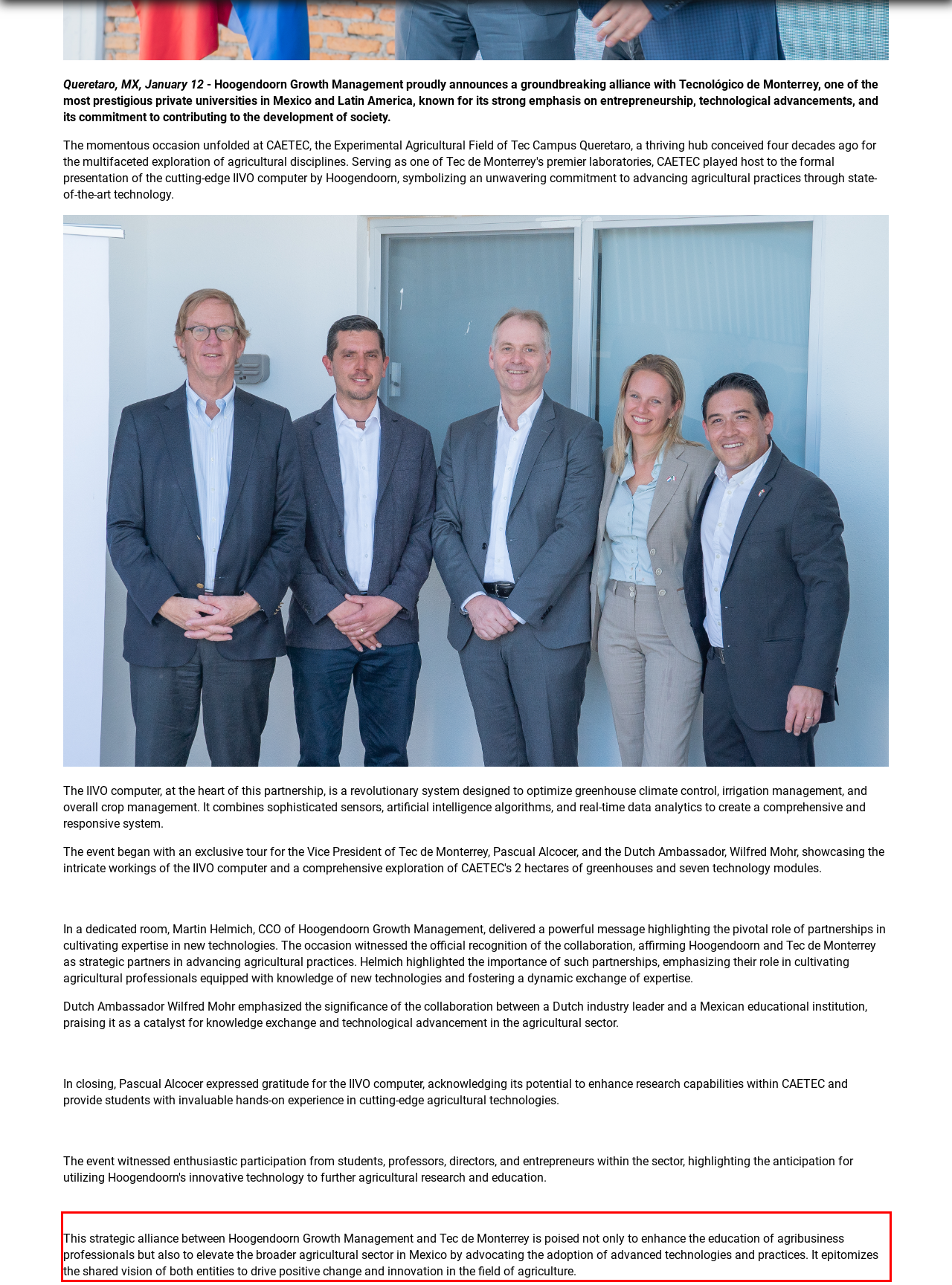Identify and transcribe the text content enclosed by the red bounding box in the given screenshot.

This strategic alliance between Hoogendoorn Growth Management and Tec de Monterrey is poised not only to enhance the education of agribusiness professionals but also to elevate the broader agricultural sector in Mexico by advocating the adoption of advanced technologies and practices. It epitomizes the shared vision of both entities to drive positive change and innovation in the field of agriculture.